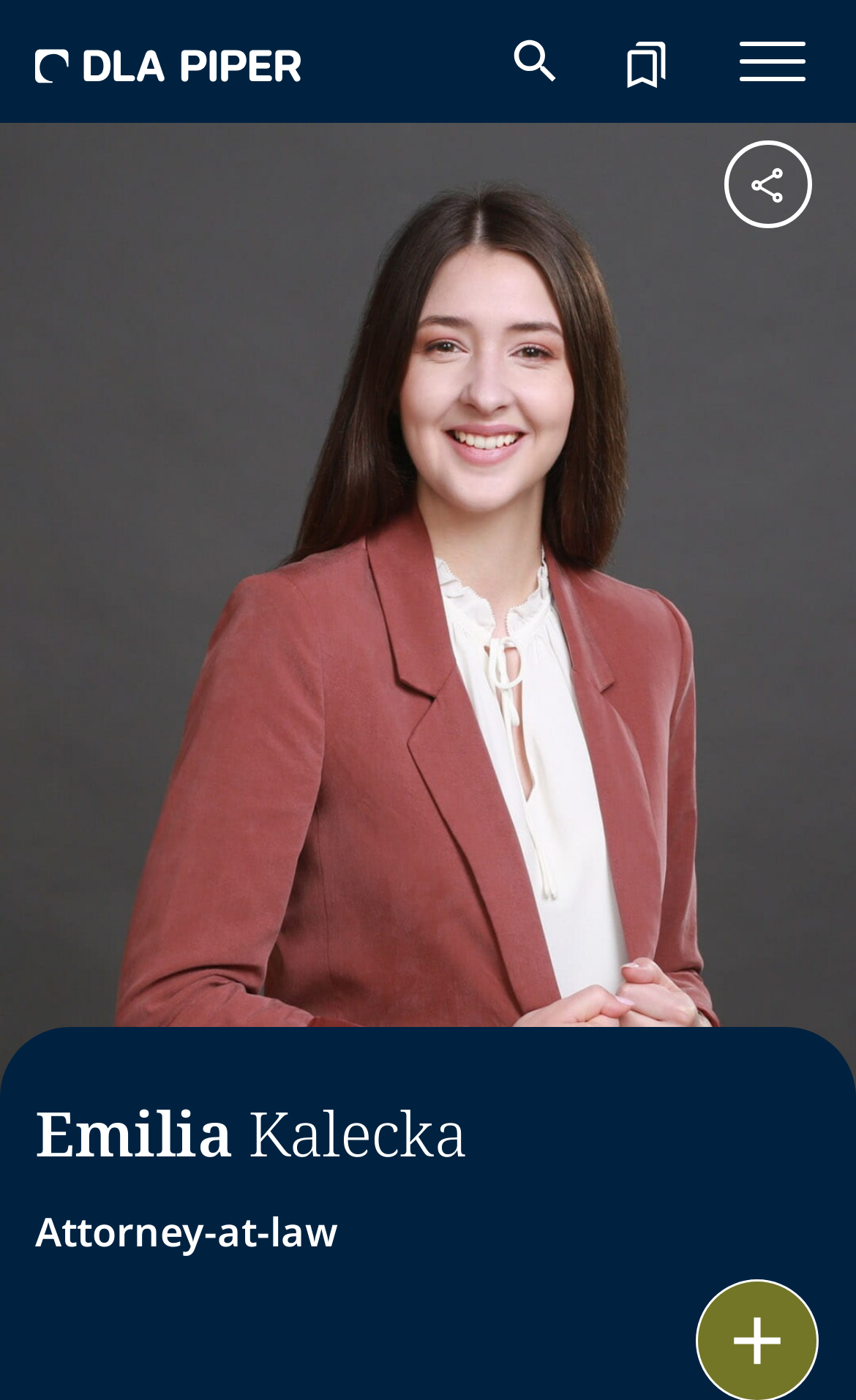Please answer the following question using a single word or phrase: What is the logo on the top left corner?

DLA Piper